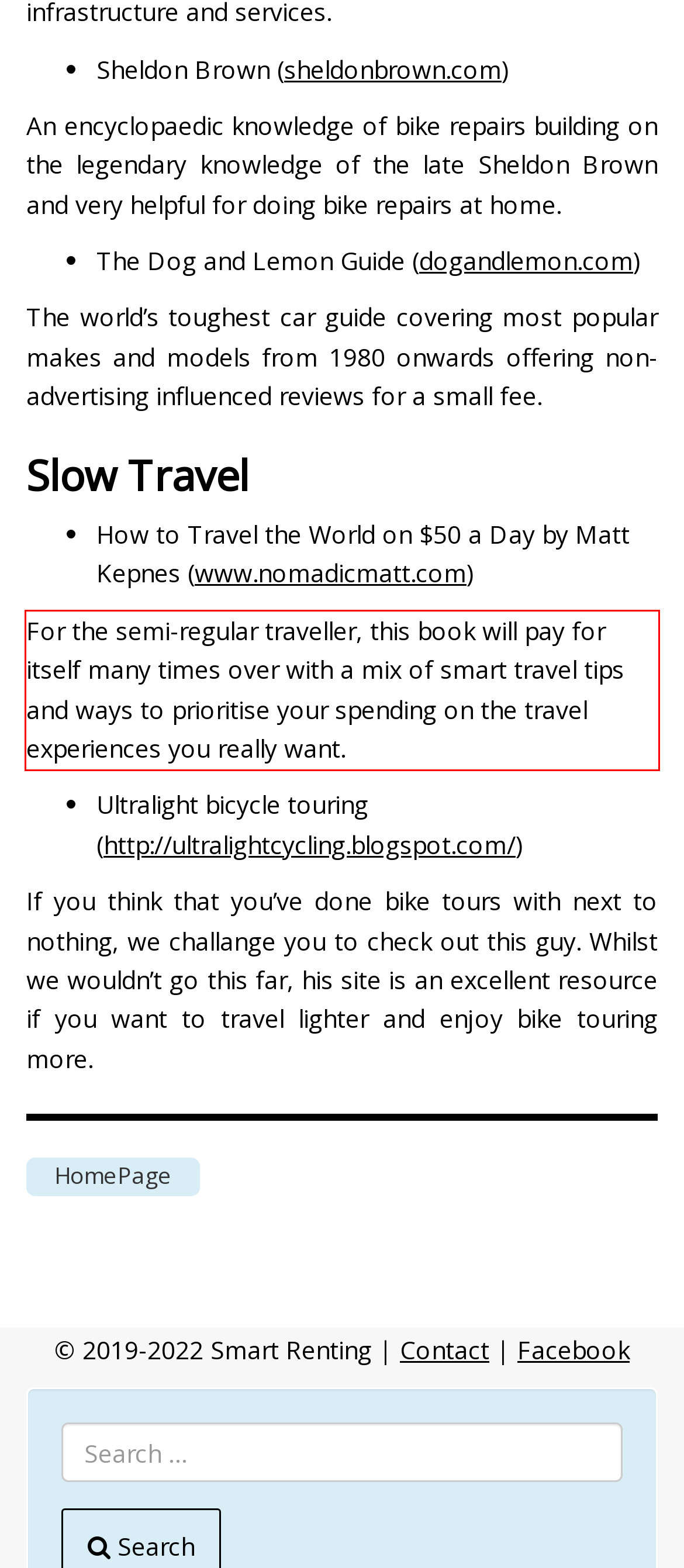Using the provided webpage screenshot, identify and read the text within the red rectangle bounding box.

For the semi-regular traveller, this book will pay for itself many times over with a mix of smart travel tips and ways to prioritise your spending on the travel experiences you really want.